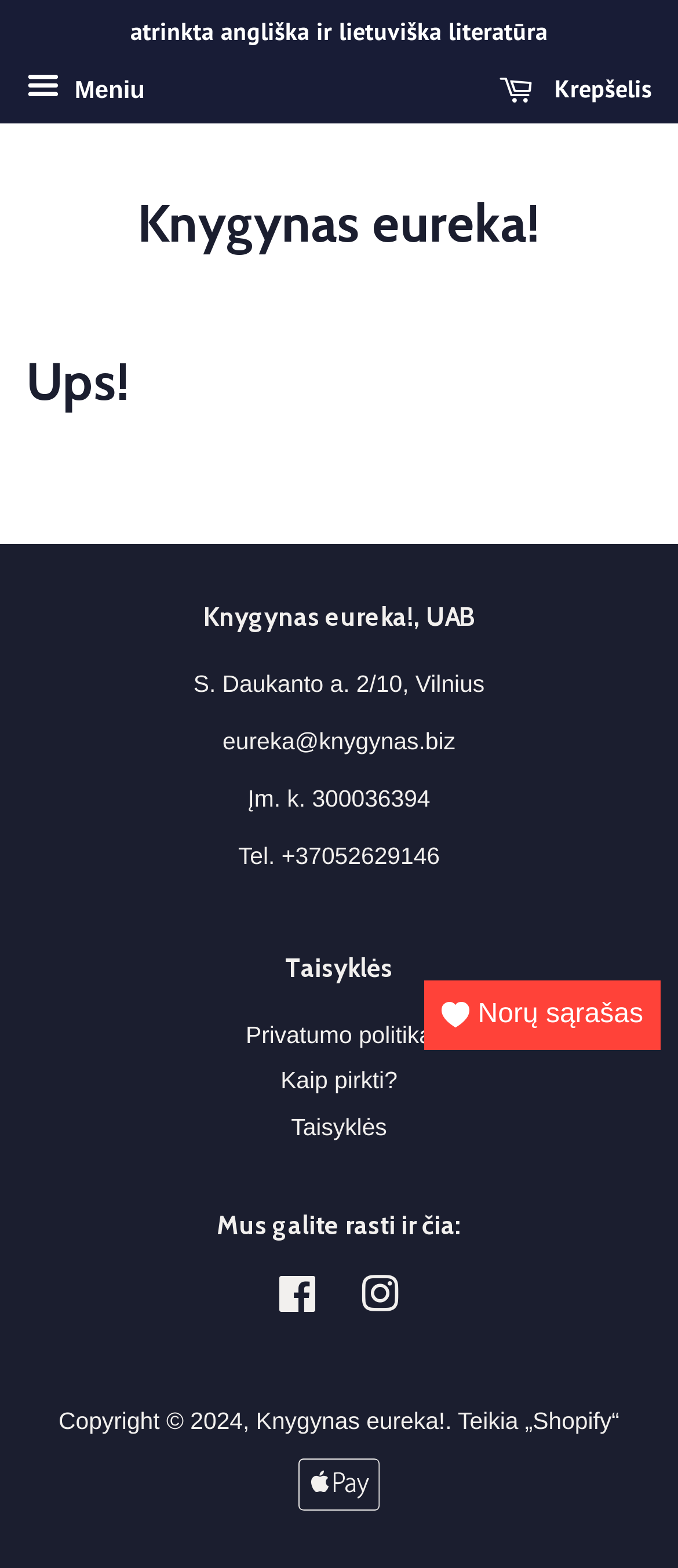Please determine the bounding box coordinates for the UI element described here. Use the format (top-left x, top-left y, bottom-right x, bottom-right y) with values bounded between 0 and 1: Privatumo politika

[0.362, 0.651, 0.638, 0.668]